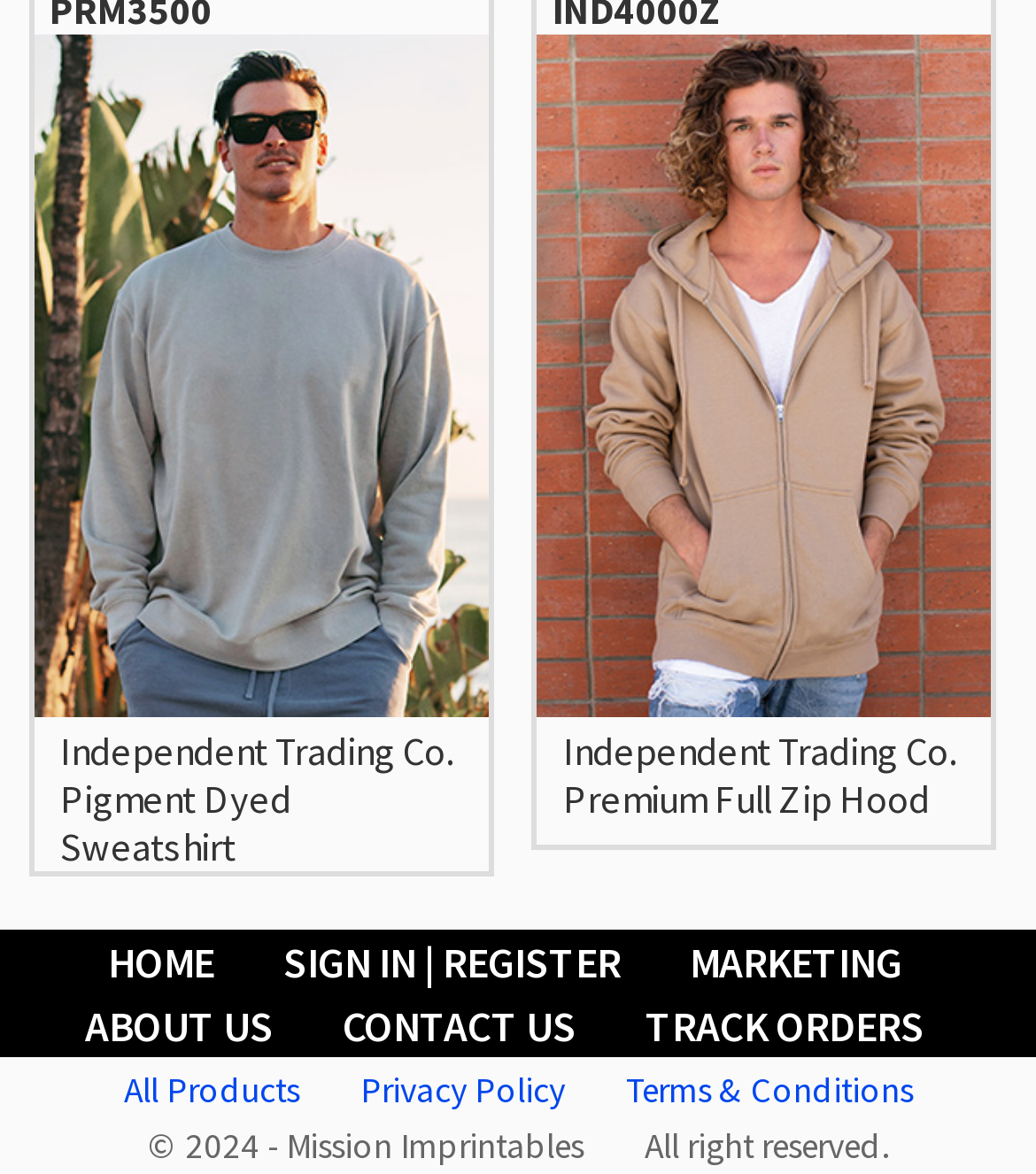Select the bounding box coordinates of the element I need to click to carry out the following instruction: "sign in or register".

[0.247, 0.792, 0.624, 0.846]